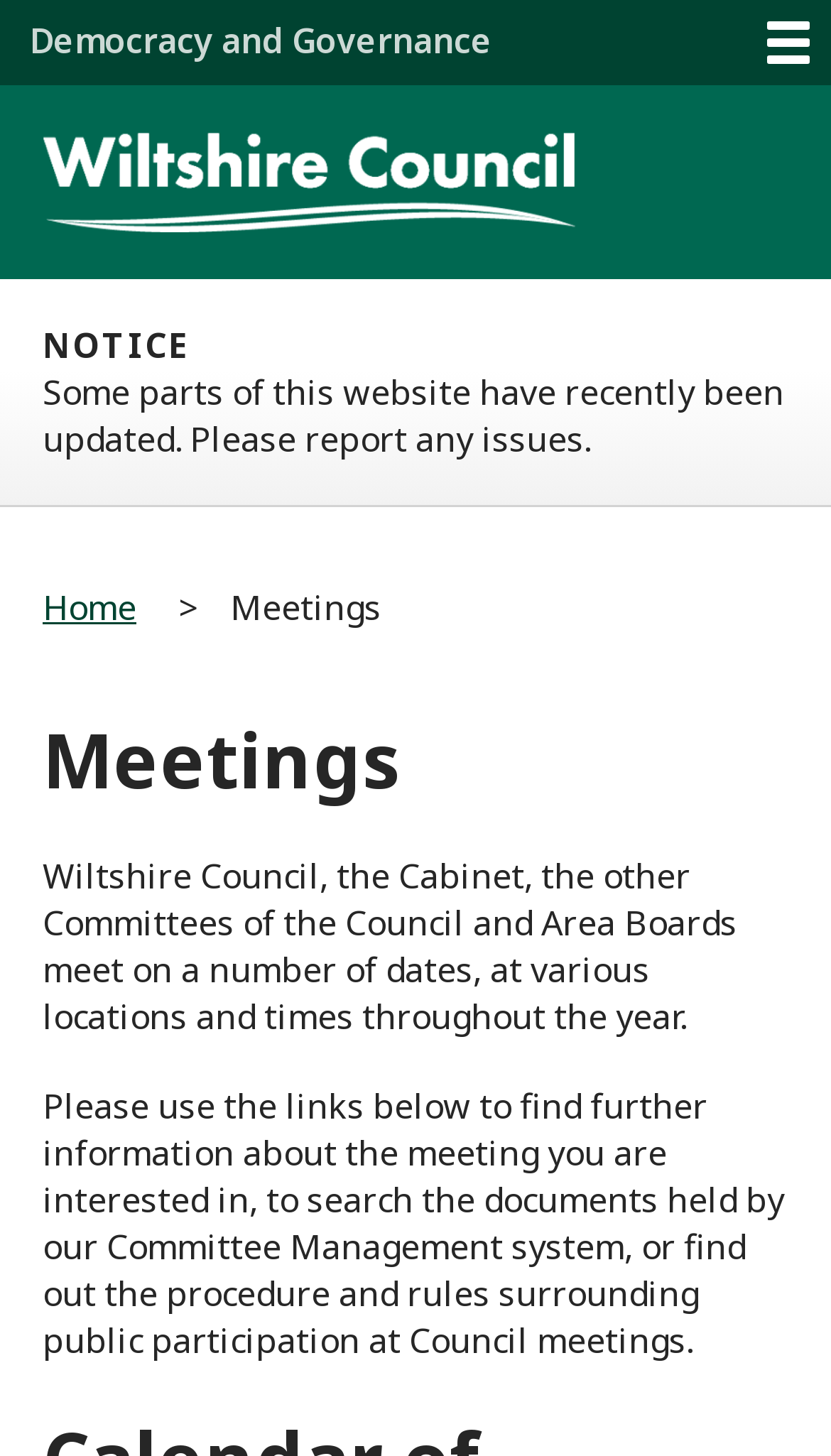Please find the bounding box for the UI element described by: "Home".

[0.051, 0.4, 0.164, 0.433]